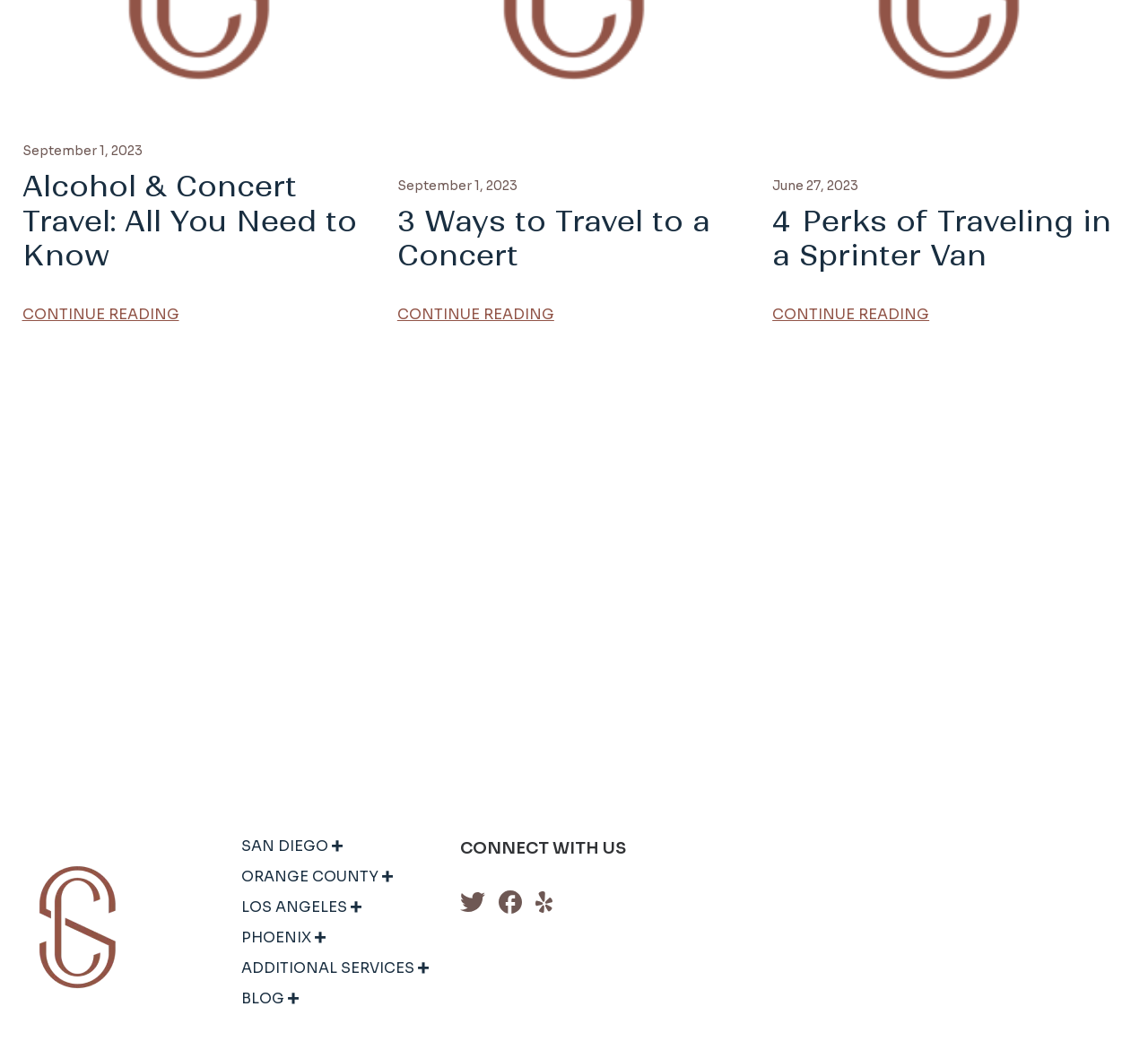Find the bounding box coordinates of the clickable region needed to perform the following instruction: "Click on 'CONTINUE READING' to learn more about '3 Ways to Travel to a Concert'". The coordinates should be provided as four float numbers between 0 and 1, i.e., [left, top, right, bottom].

[0.346, 0.291, 0.483, 0.309]